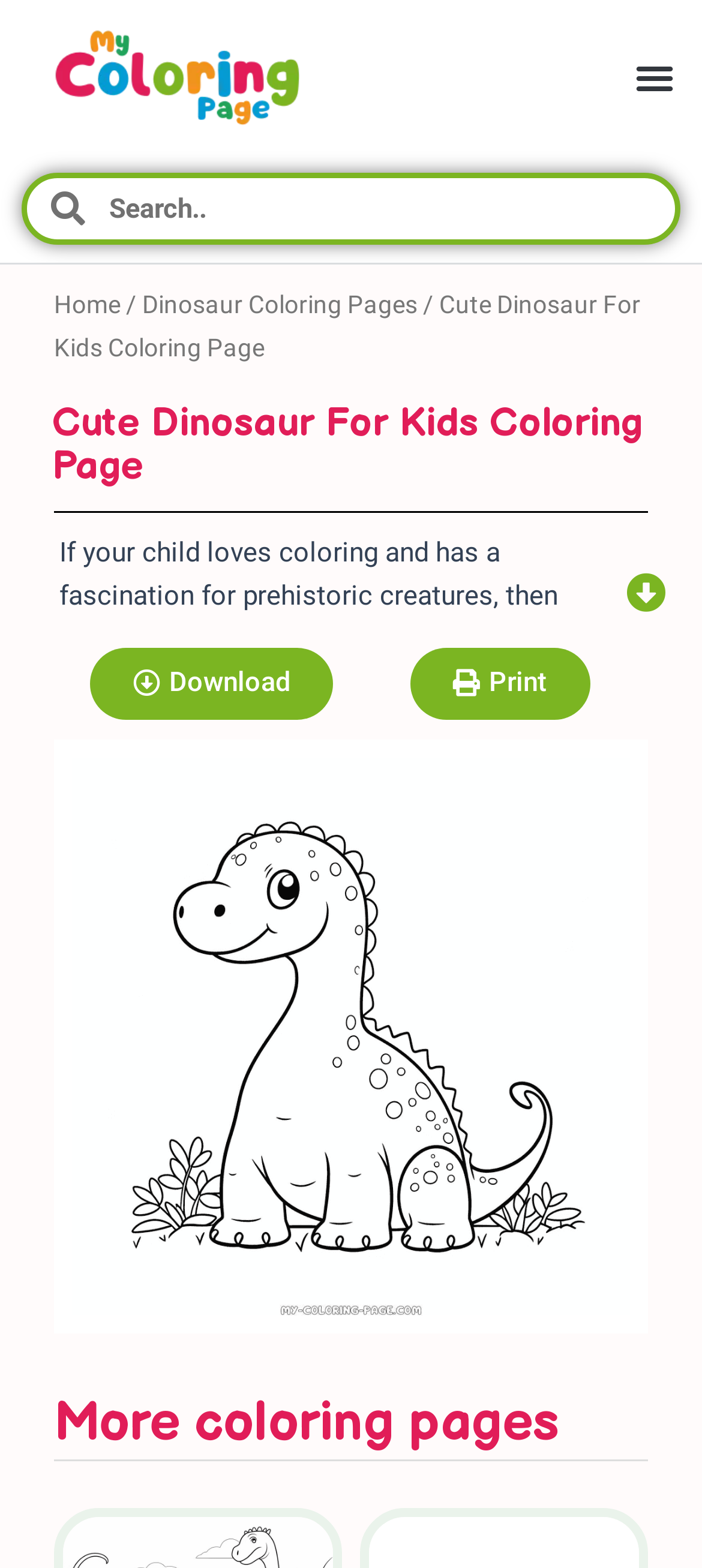Generate the main heading text from the webpage.

Cute Dinosaur For Kids Coloring Page